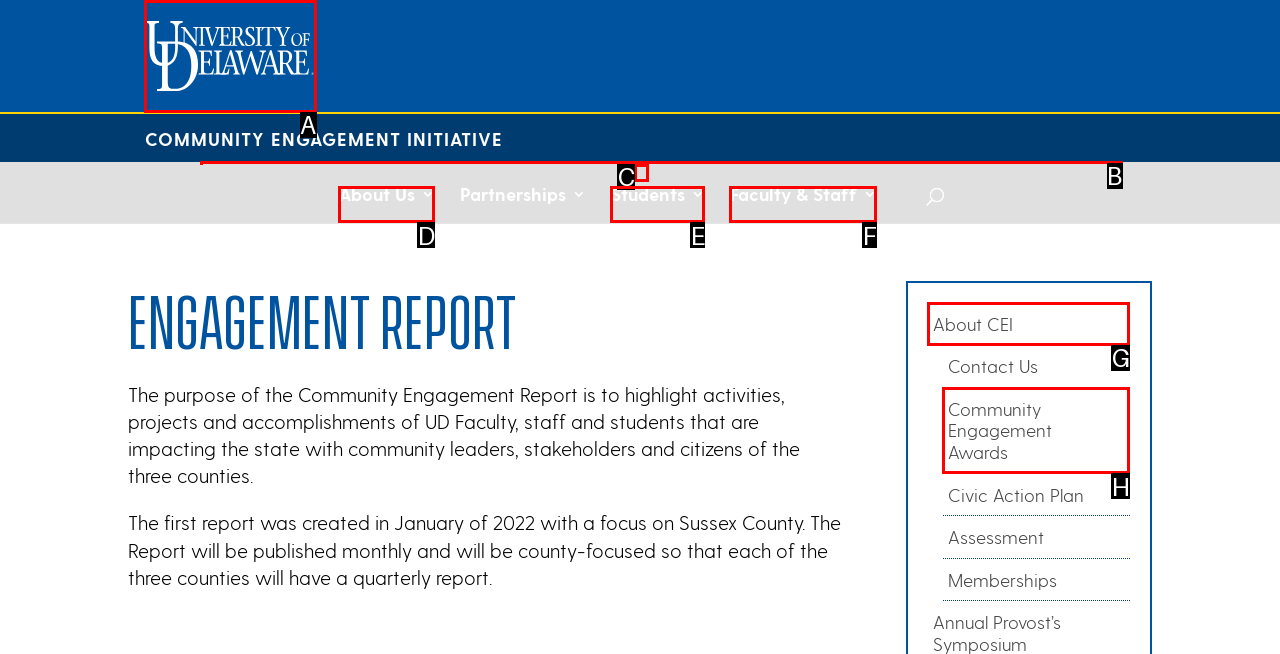Pick the HTML element that should be clicked to execute the task: Learn about the Community Engagement Initiative
Respond with the letter corresponding to the correct choice.

C